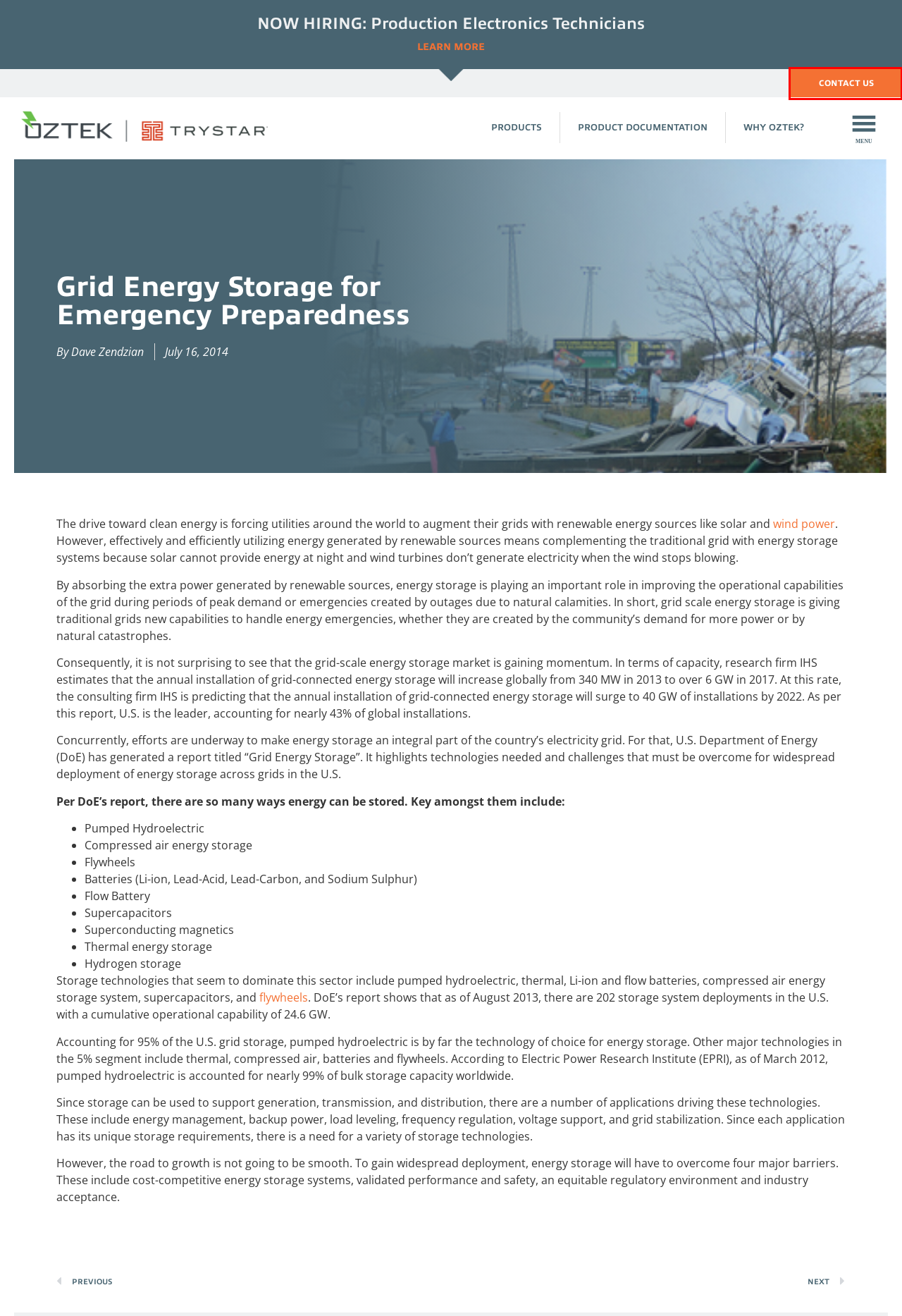Given a screenshot of a webpage with a red bounding box around a UI element, please identify the most appropriate webpage description that matches the new webpage after you click on the element. Here are the candidates:
A. Product Documentation - Oztek | Trystar
B. Contact Us | Oztek
C. What is MESA/SunSpec? - Oztek | Trystar
D. NOW HIRING: Production Electronics Technician - Oztek | Trystar
E. Utility-Scale Flywheel Energy Storage & Grid-Tie Inverters - Oztek | Trystar
F. Improved Energy Storage Technology needed for wind power
G. Power Control Hardware and Software | Oztek Products
H. The Oztek Difference is Solid, Scalable, Supportive Products

B